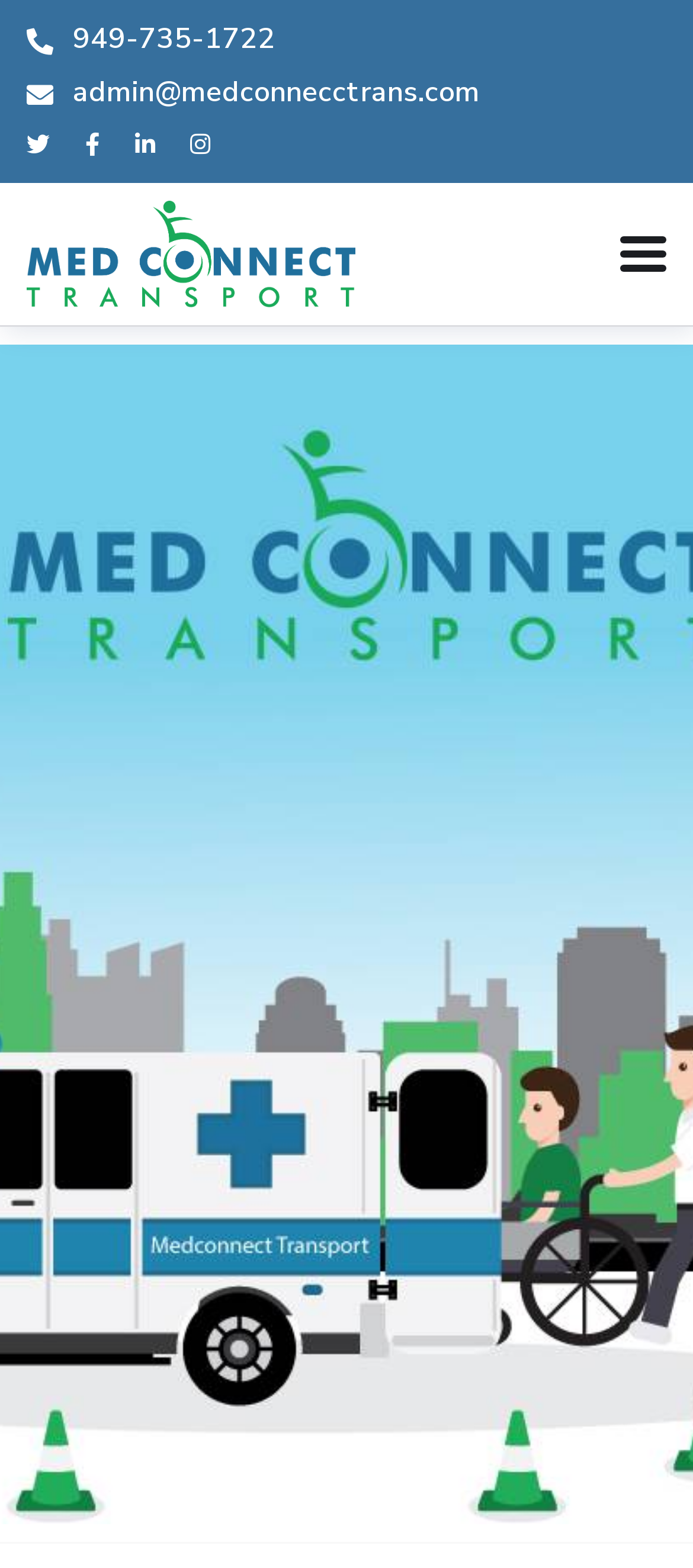Use the information in the screenshot to answer the question comprehensively: What is the phone number to contact?

I found the phone number by looking at the link element with the text '949-735-1722' which is located at the top of the page.